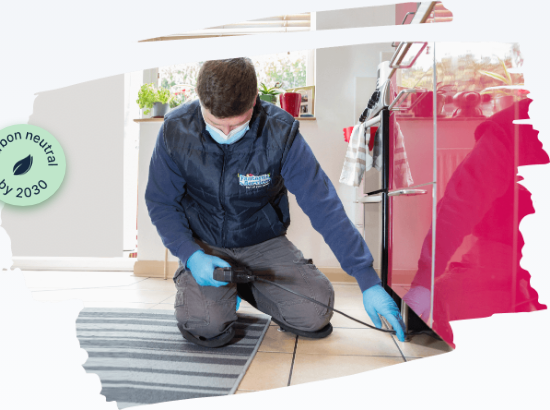Describe every aspect of the image in depth.

A professional pest control technician is meticulously inspecting a kitchen area as part of a pest eradication service in Dagenham. Dressed in a dark vest and blue gloves, the technician is focused on the space beneath an appliance, ensuring thoroughness in identifying potential pest activity. This image highlights a commitment to quality service in the realm of pest control, encapsulating a moment of professionalism and care in maintaining a pest-free environment. Additionally, the background elements, including sunny windows and potted plants, contribute to a clean and inviting home setting. The presence of a badge emphasizing sustainability goals, such as becoming carbon neutral by 2030, reinforces the service's dedication to environmentally responsible practices.